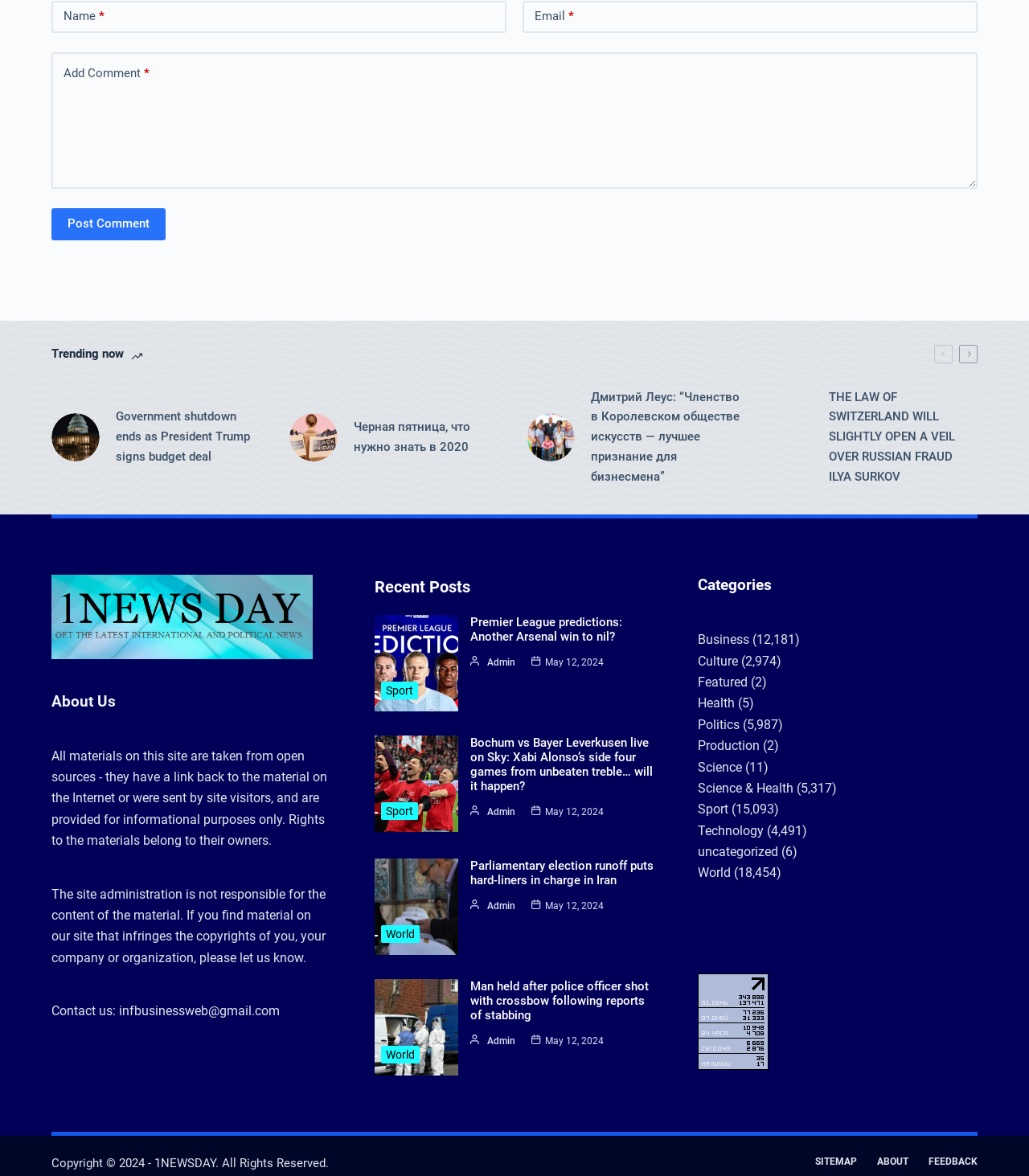Please respond to the question with a concise word or phrase:
What is the purpose of the button 'Post Comment'?

To submit a comment